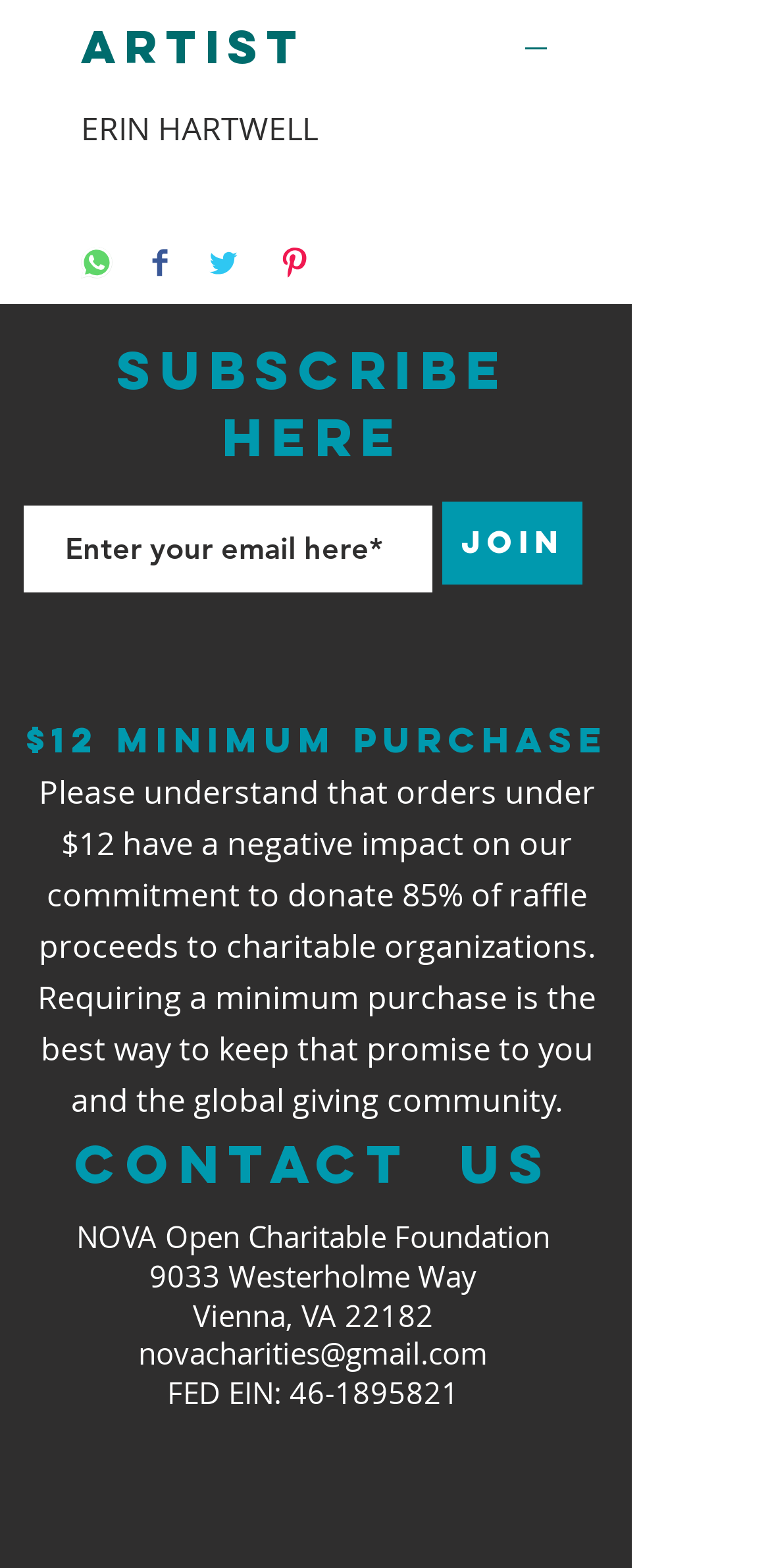Please respond to the question with a concise word or phrase:
How can I contact the NOVA Open Charitable Foundation?

novacharities@gmail.com